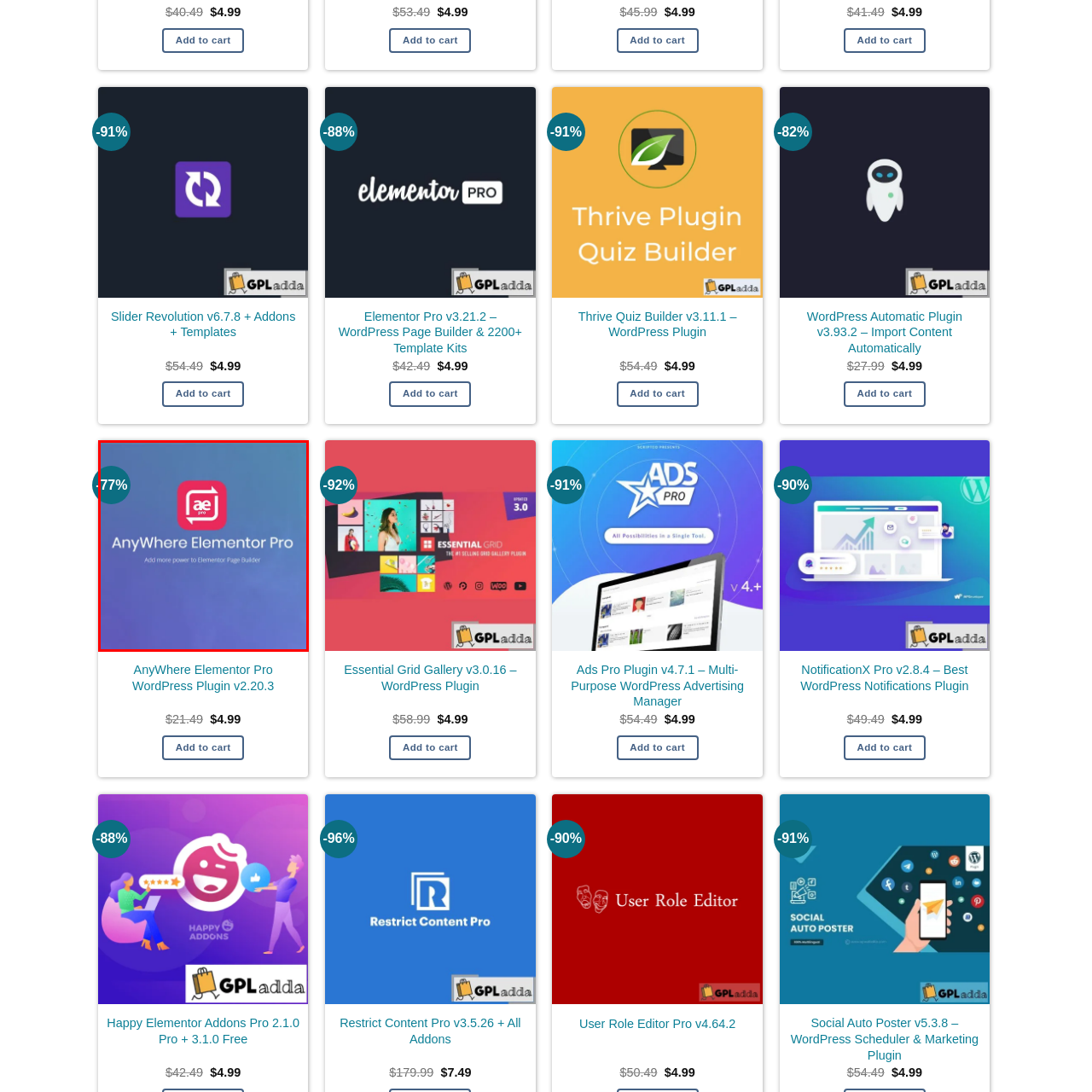What is the color of the logo's background?
Pay attention to the segment of the image within the red bounding box and offer a detailed answer to the question.

The caption states that the plugin's logo is enclosed in a vibrant red square, featuring the letters 'ae' in white, symbolizing its branding.